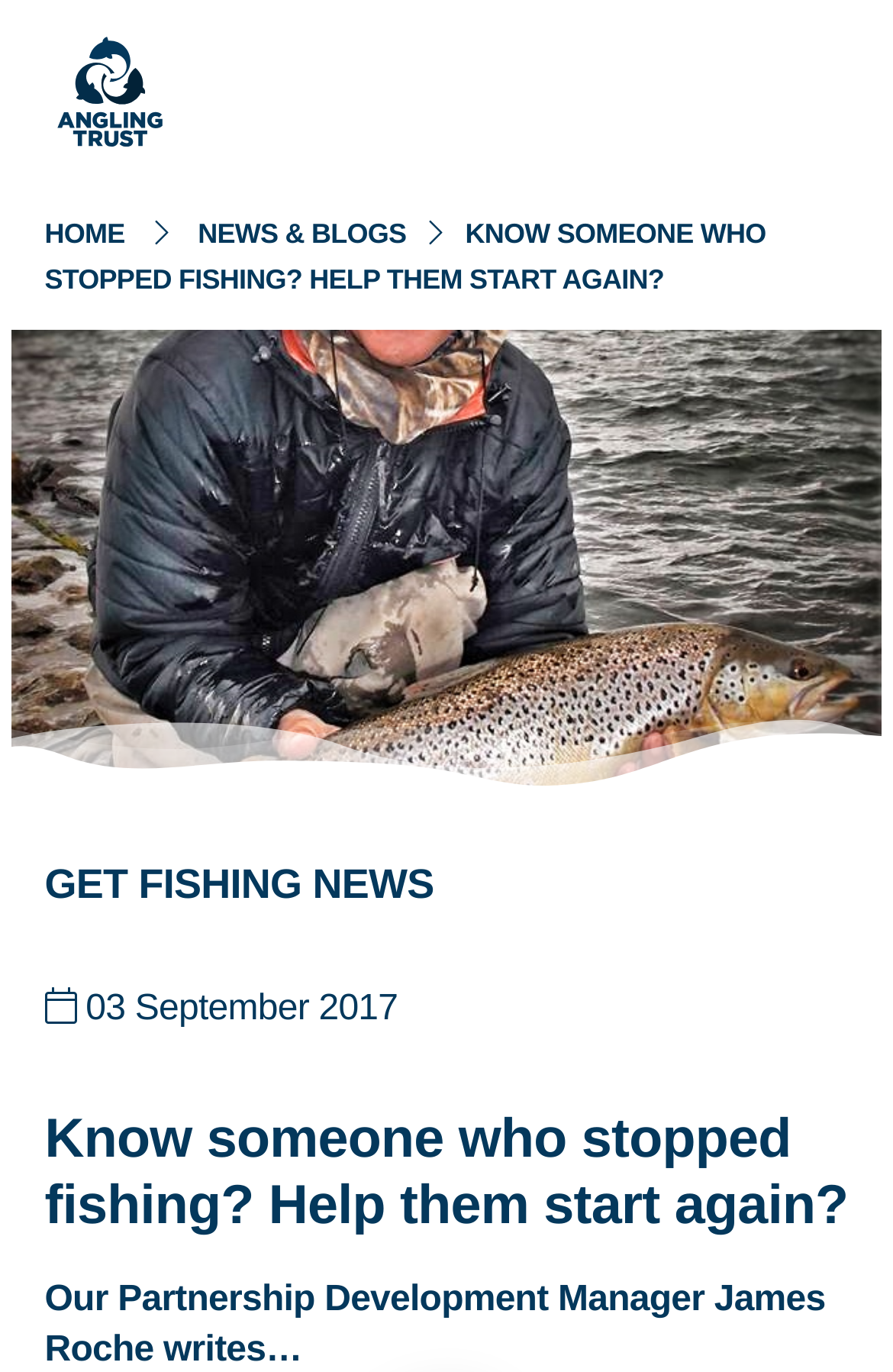How many links are in the top navigation bar?
Please answer the question with as much detail and depth as you can.

The top navigation bar contains two links, 'HOME' and 'NEWS & BLOGS', which can be identified by their bounding box coordinates and text content.